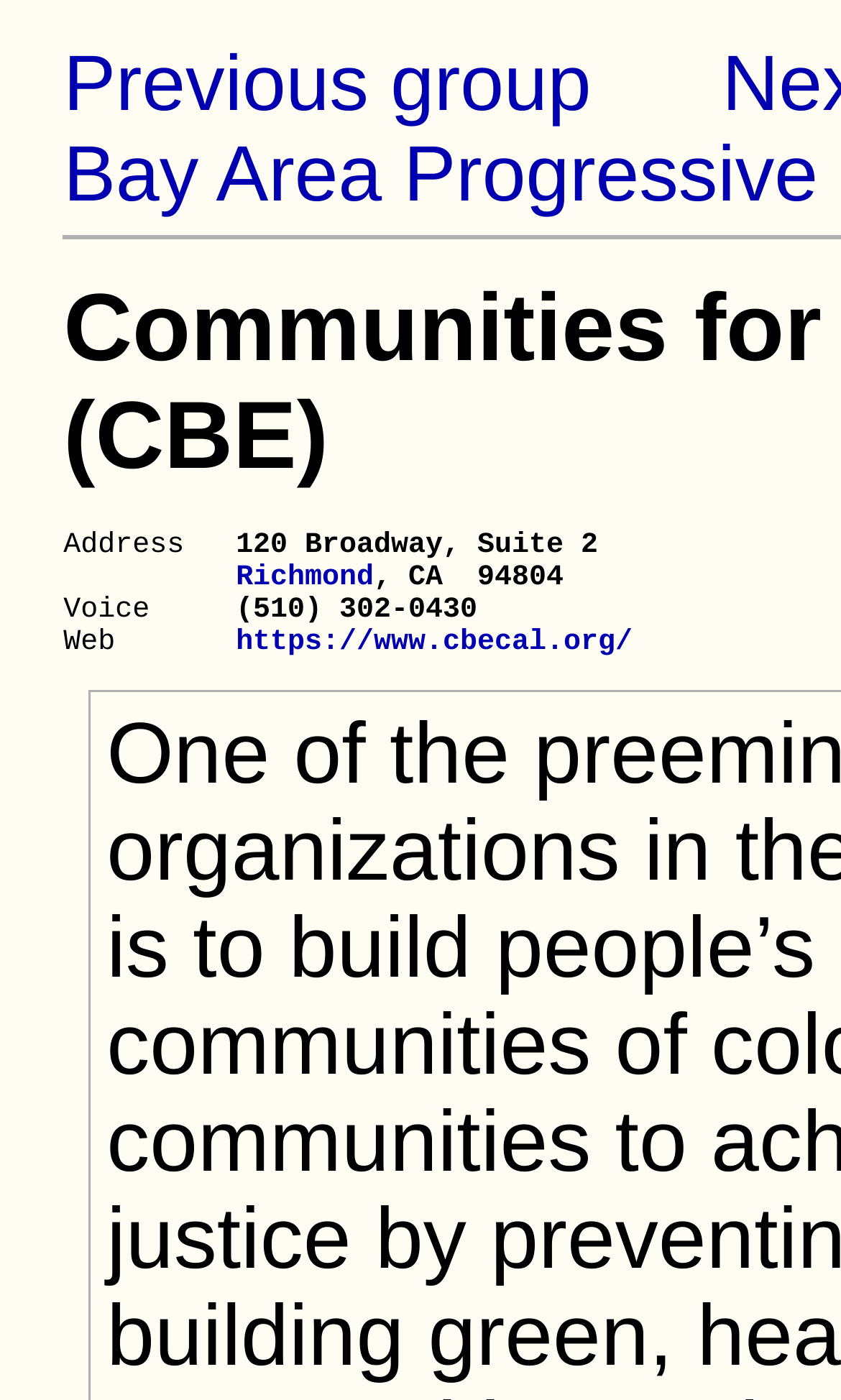What is the address of the community?
Using the visual information, reply with a single word or short phrase.

120 Broadway, Suite 2